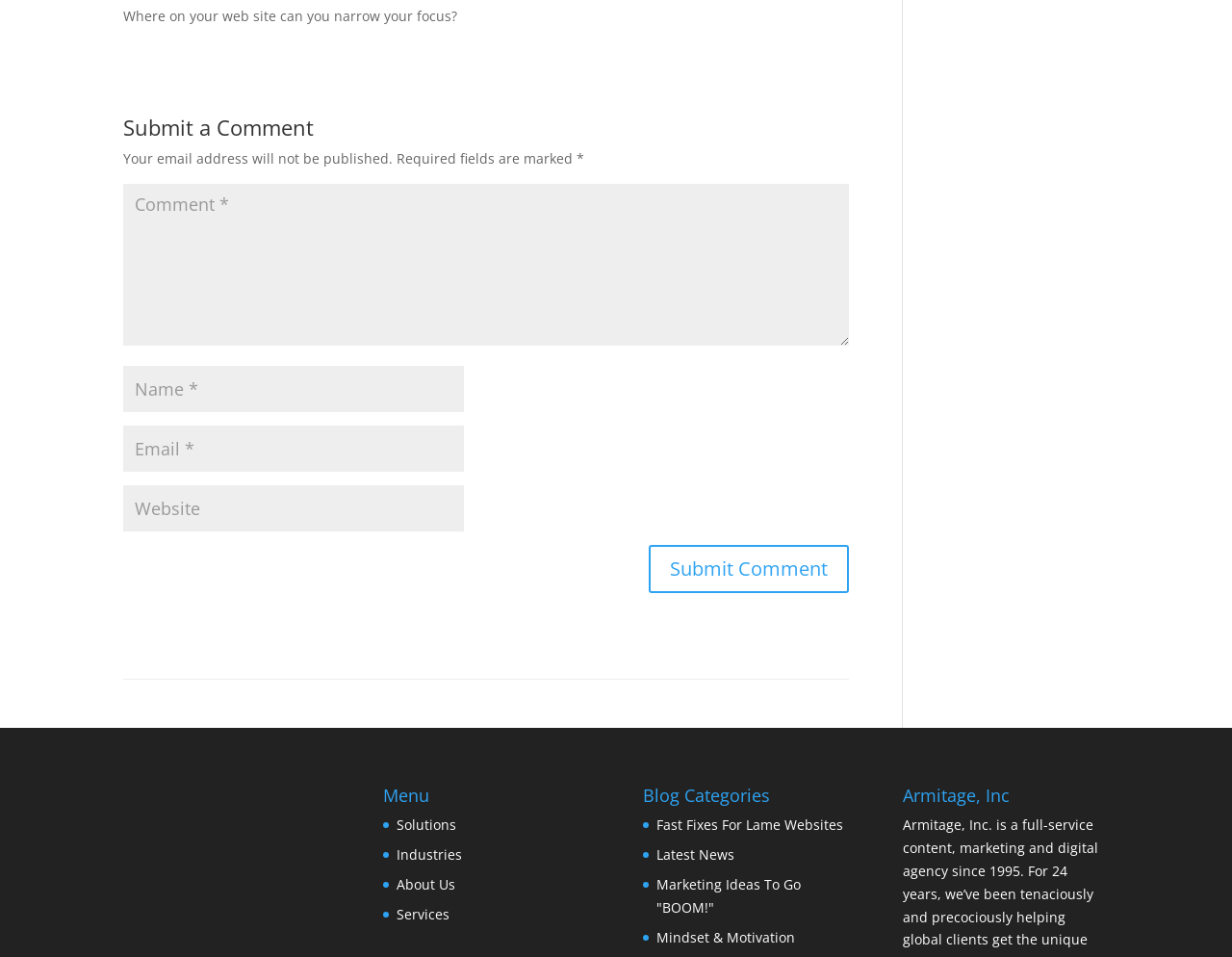Determine the bounding box for the UI element as described: "input value="Website" name="url"". The coordinates should be represented as four float numbers between 0 and 1, formatted as [left, top, right, bottom].

[0.1, 0.507, 0.377, 0.555]